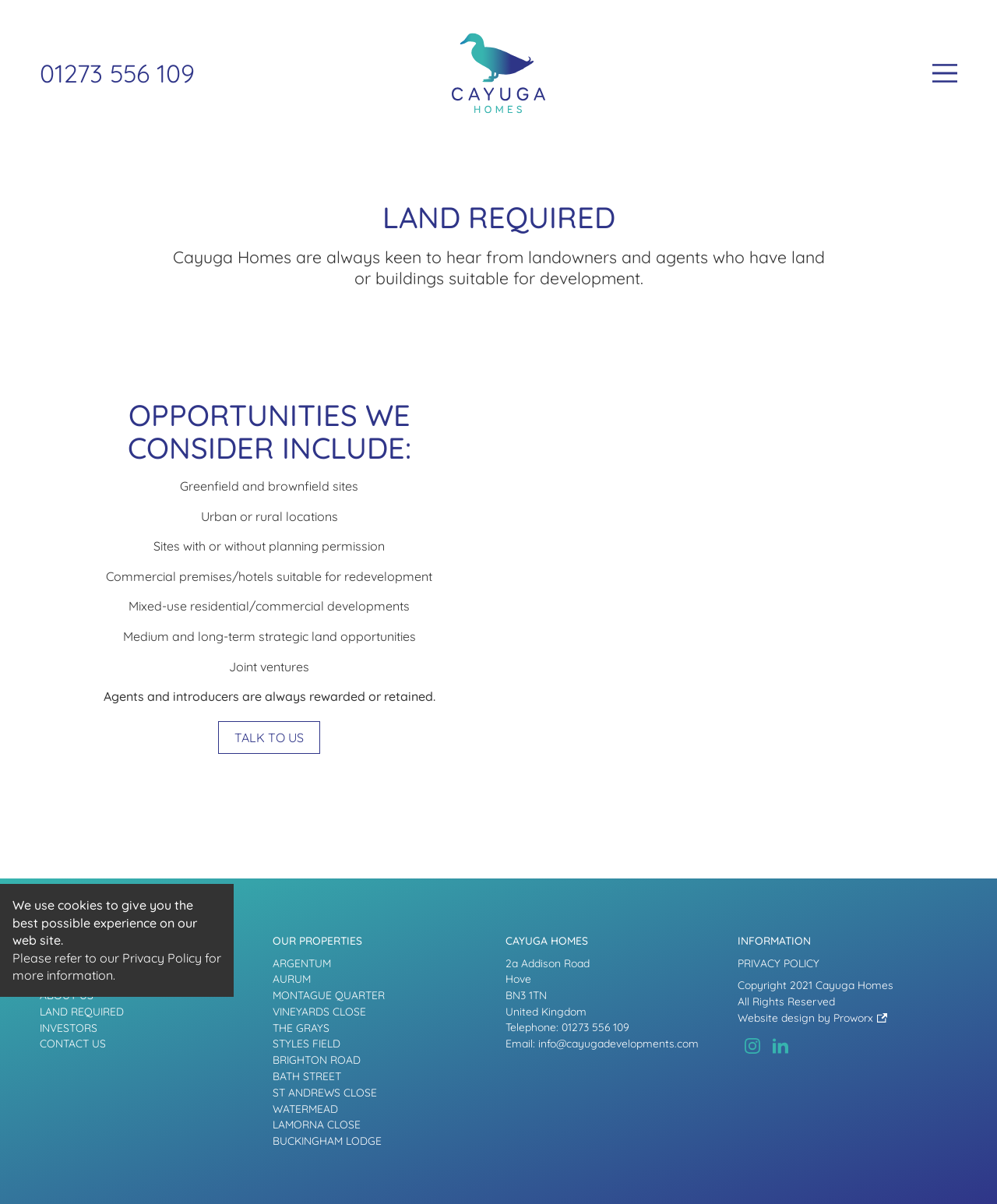Please predict the bounding box coordinates of the element's region where a click is necessary to complete the following instruction: "Visit the 'HOME' page". The coordinates should be represented by four float numbers between 0 and 1, i.e., [left, top, right, bottom].

[0.04, 0.793, 0.26, 0.807]